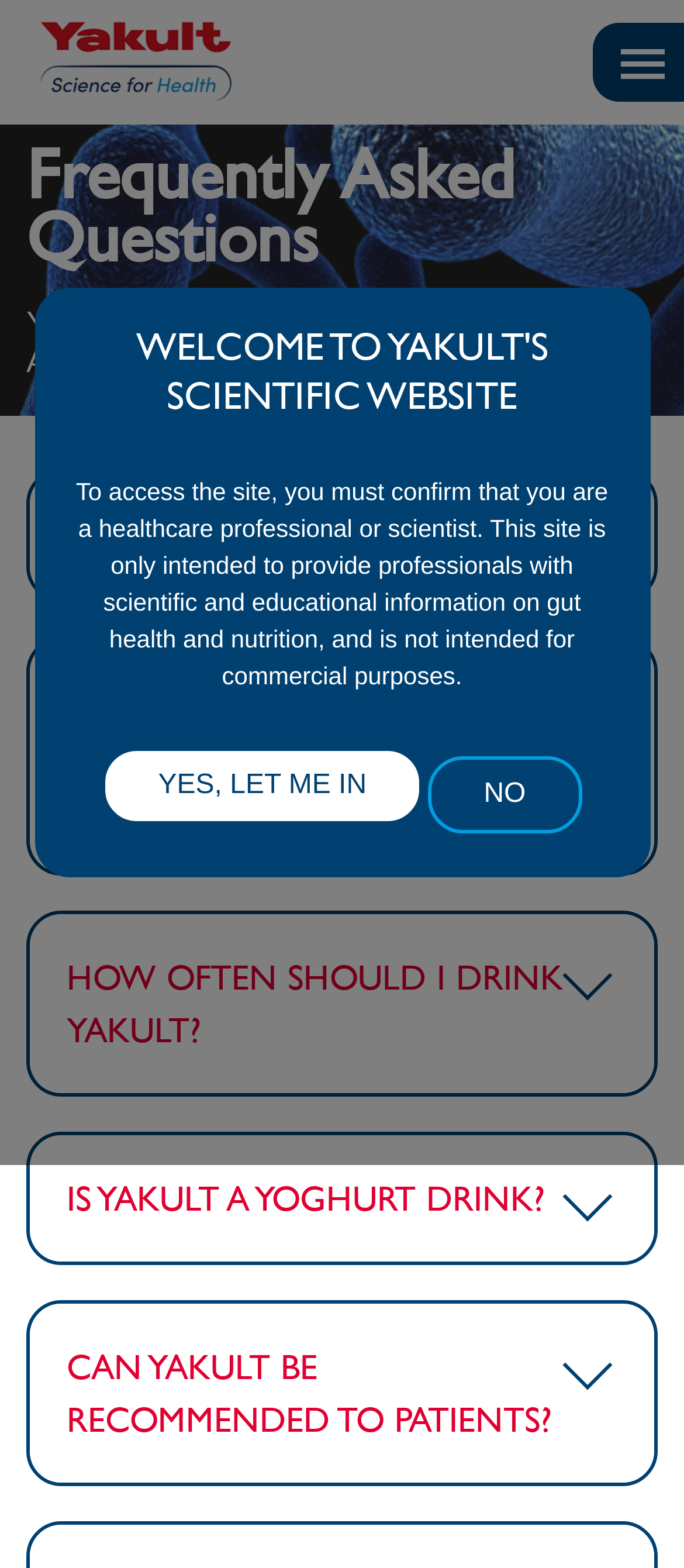Kindly determine the bounding box coordinates for the clickable area to achieve the given instruction: "Click on the Yakult HCP link".

[0.038, 0.011, 0.5, 0.067]